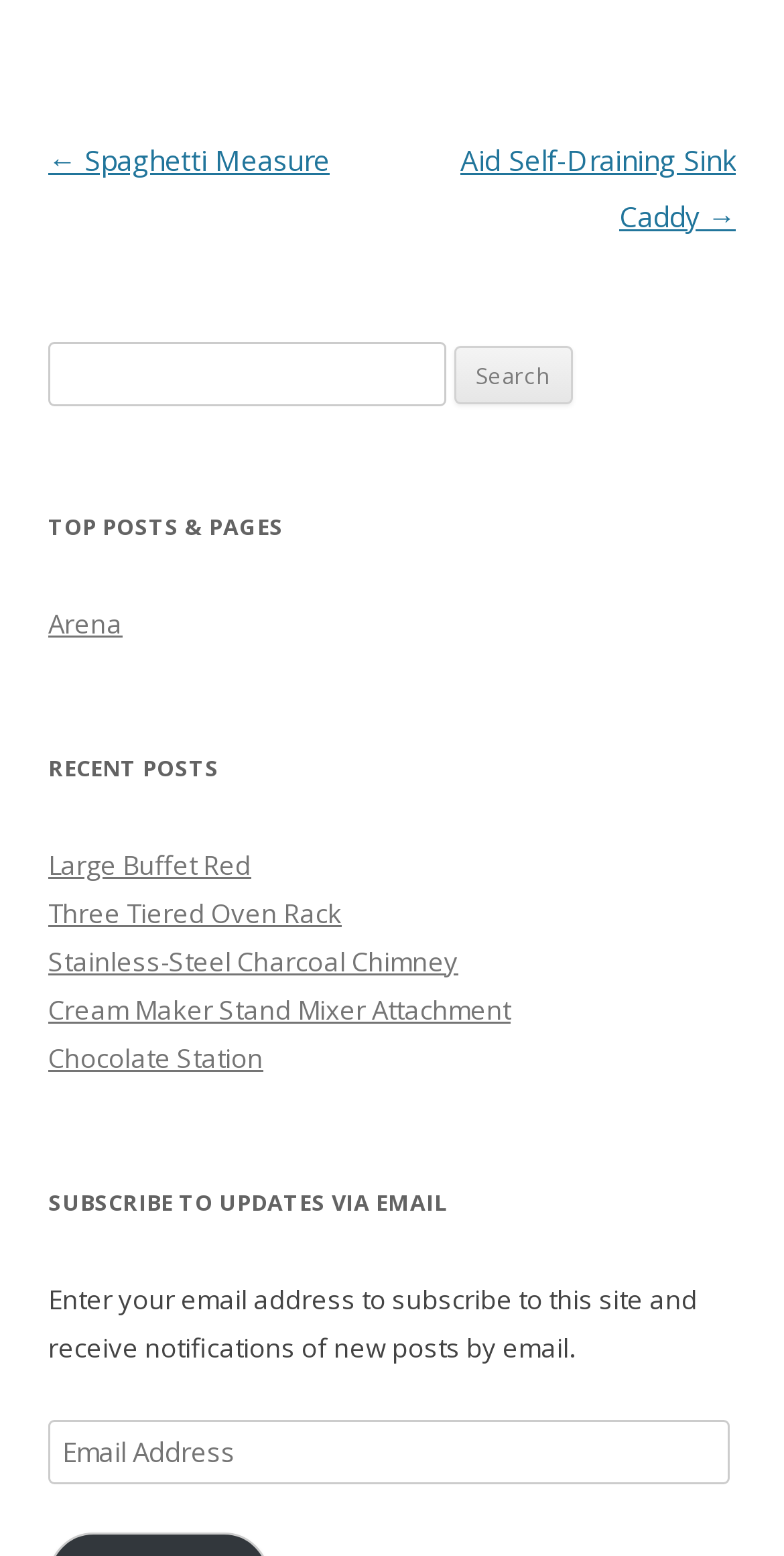Please determine the bounding box coordinates of the section I need to click to accomplish this instruction: "Go to the previous post".

[0.062, 0.09, 0.421, 0.115]